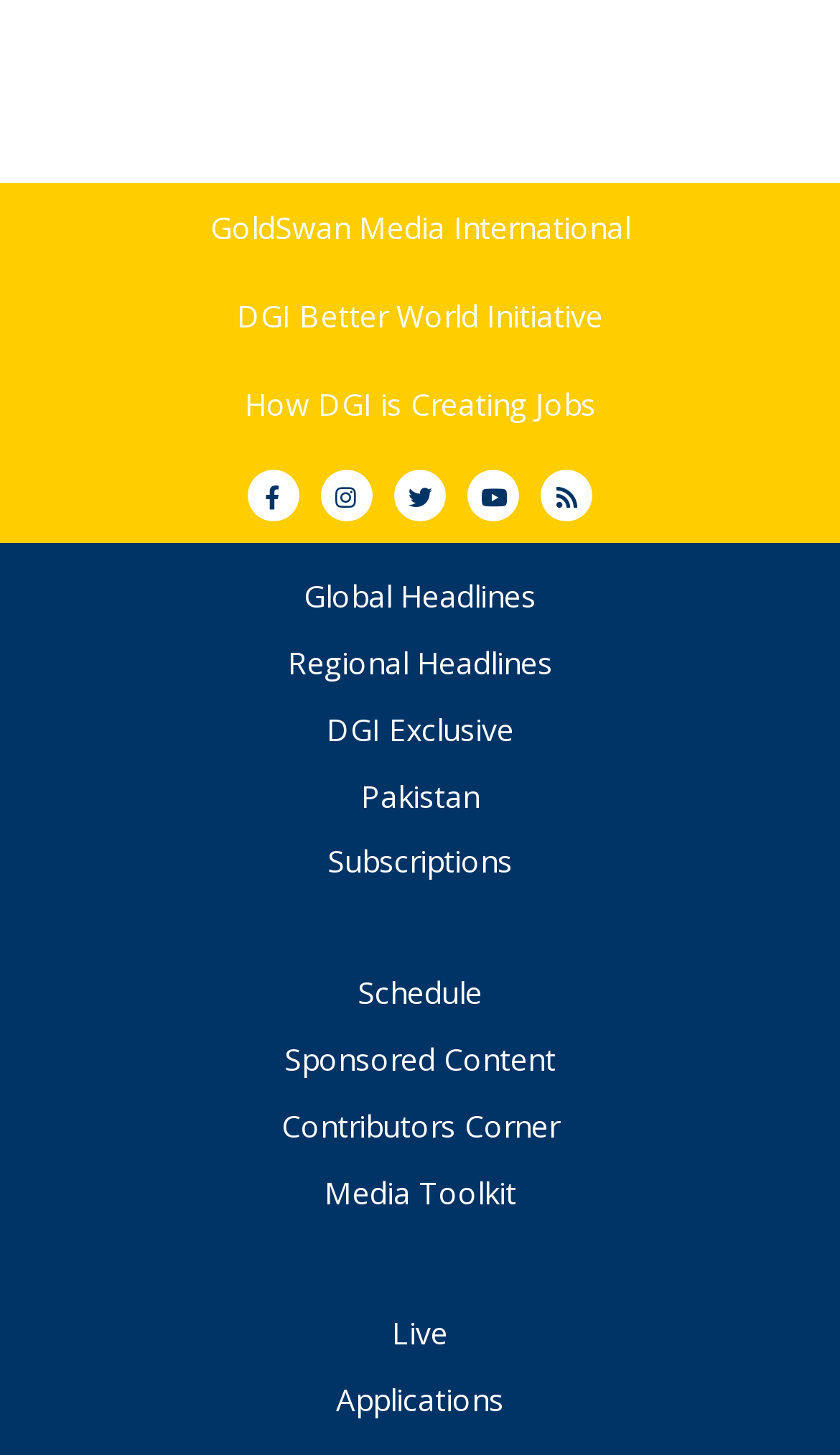Identify the bounding box coordinates for the element that needs to be clicked to fulfill this instruction: "Read Global Headlines". Provide the coordinates in the format of four float numbers between 0 and 1: [left, top, right, bottom].

[0.362, 0.396, 0.638, 0.424]